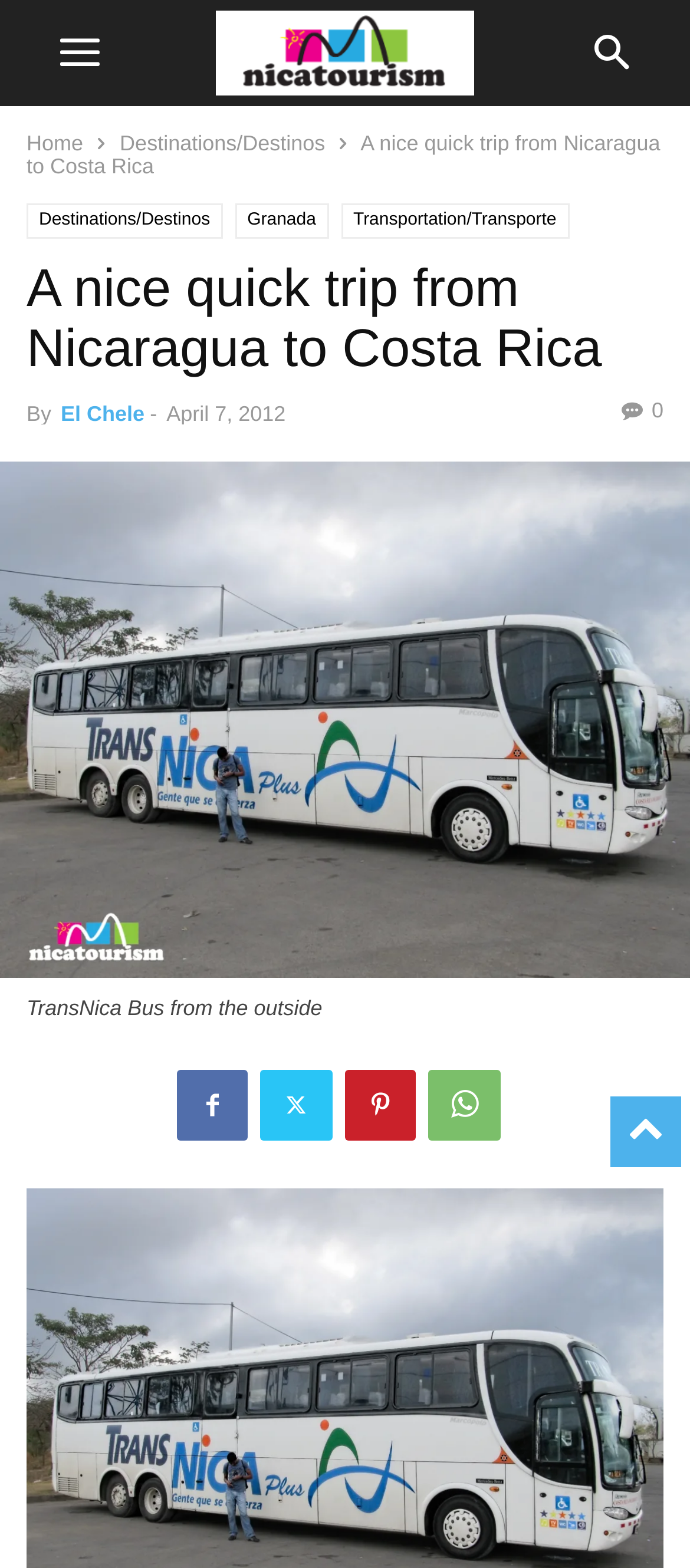Please look at the image and answer the question with a detailed explanation: How many social media links are there?

There are four social media links at the bottom of the webpage, which are represented by icons.